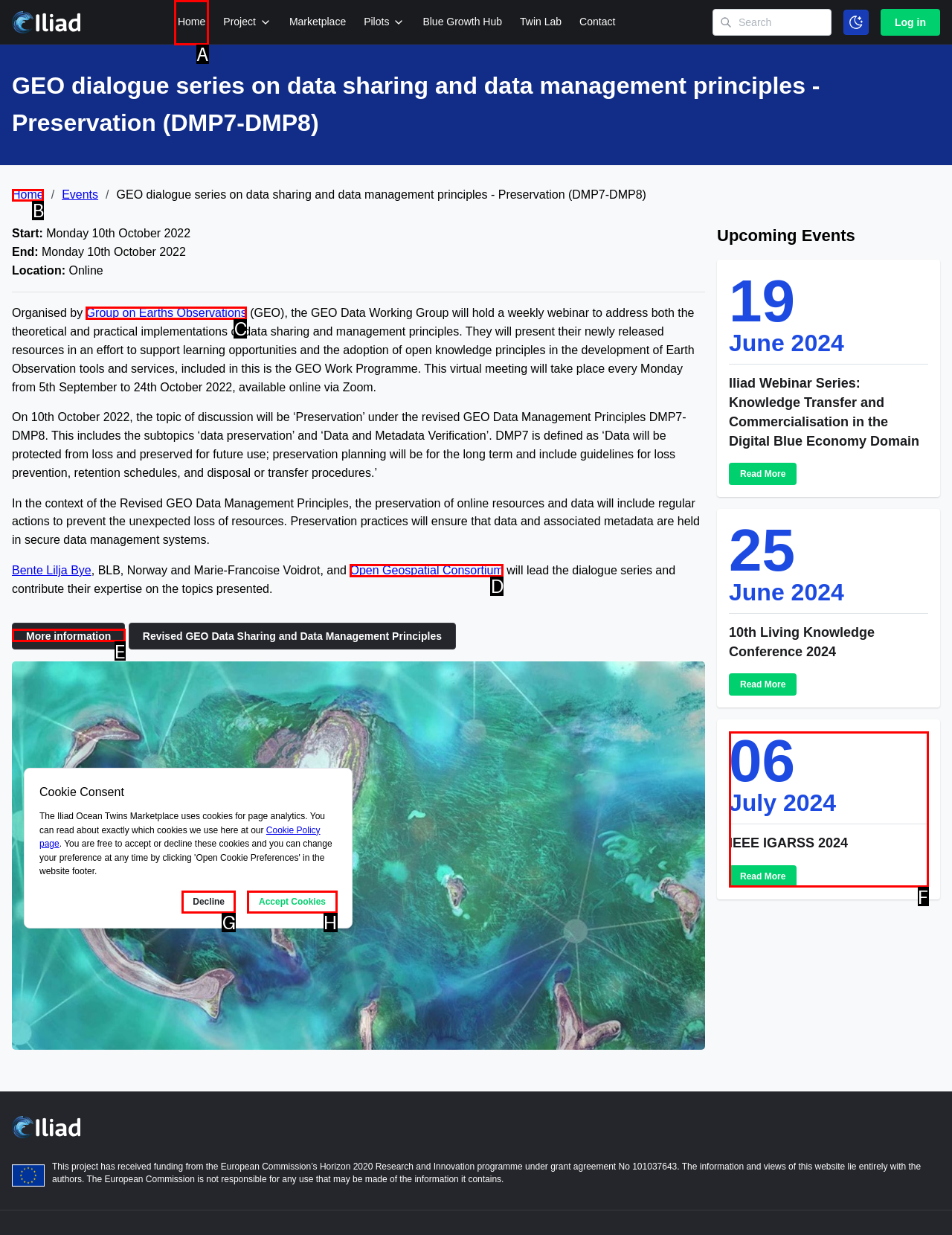Match the description to the correct option: 06July 2024IEEE IGARSS 2024Read More
Provide the letter of the matching option directly.

F